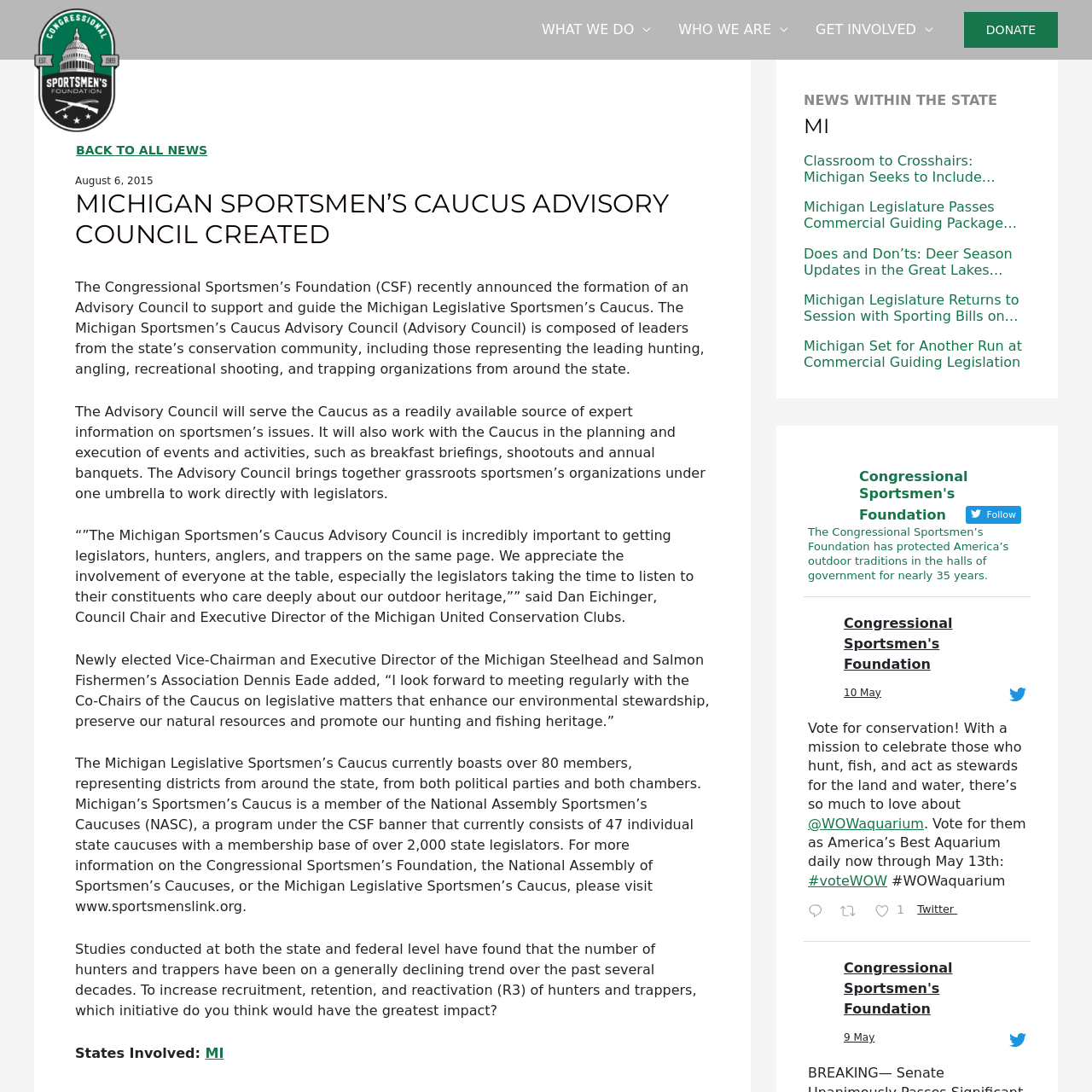Can you find the bounding box coordinates for the element that needs to be clicked to execute this instruction: "Click on the 'WHAT WE DO' link"? The coordinates should be given as four float numbers between 0 and 1, i.e., [left, top, right, bottom].

[0.484, 0.0, 0.609, 0.055]